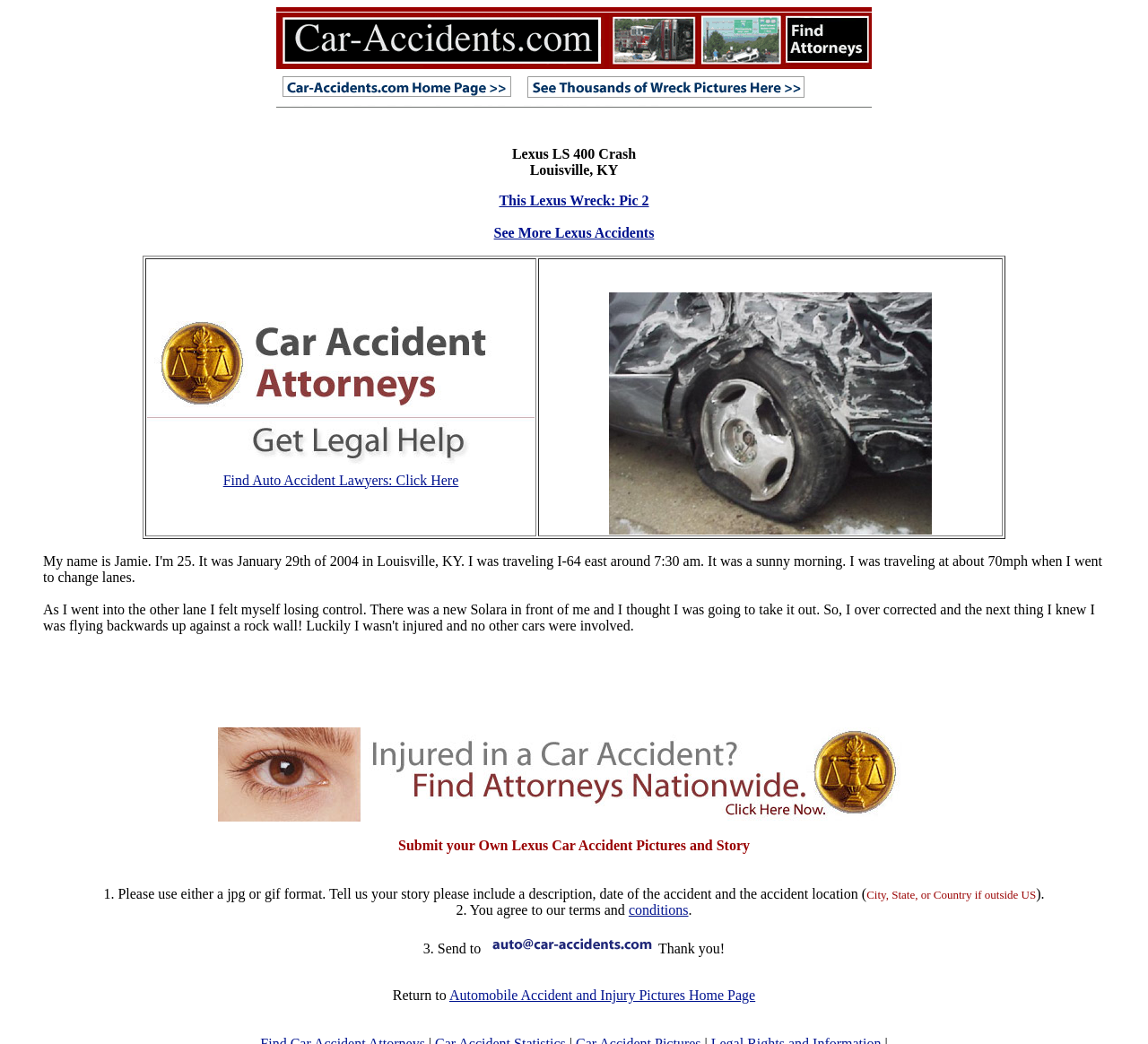What is the car model in the accident?
Based on the image, answer the question with a single word or brief phrase.

Lexus LS 400